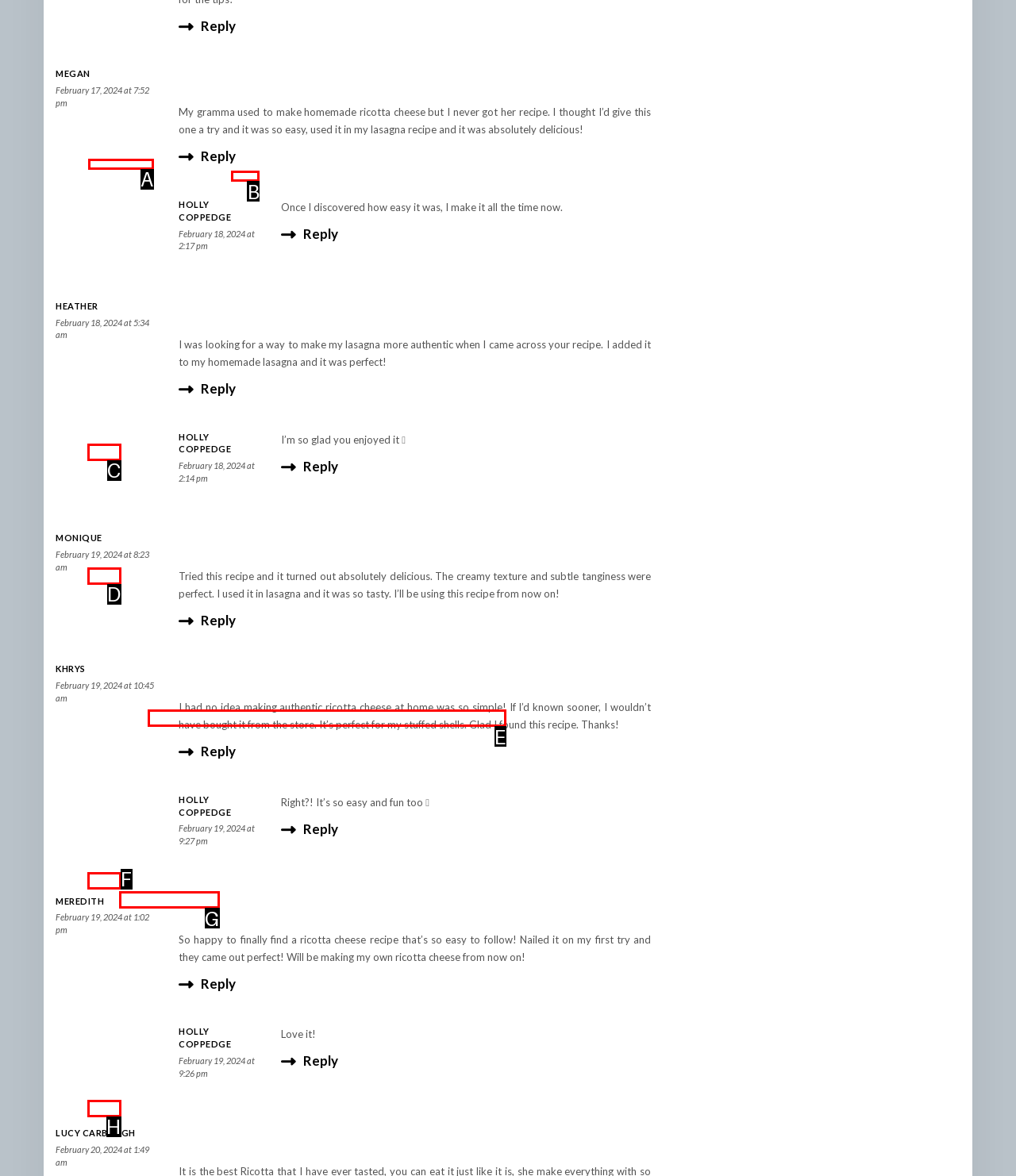Match the element description: Holly Coppedge to the correct HTML element. Answer with the letter of the selected option.

G